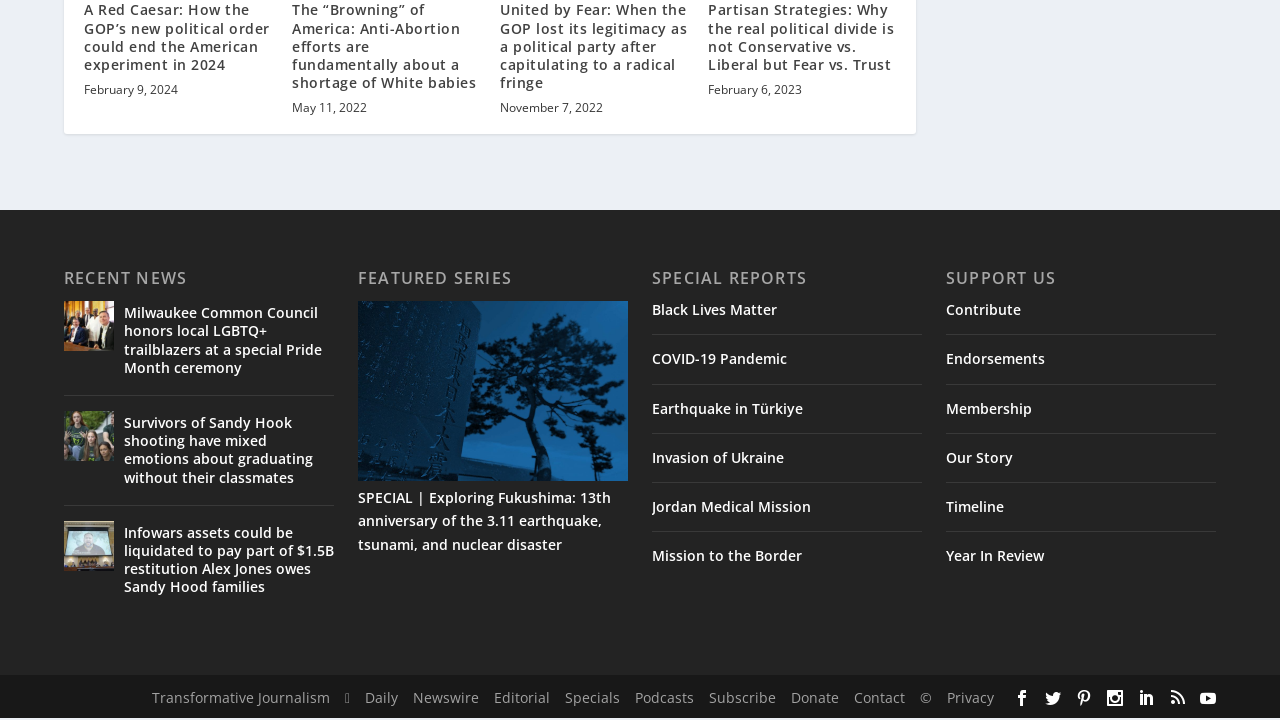Please pinpoint the bounding box coordinates for the region I should click to adhere to this instruction: "Click the 'Find out more' link".

None